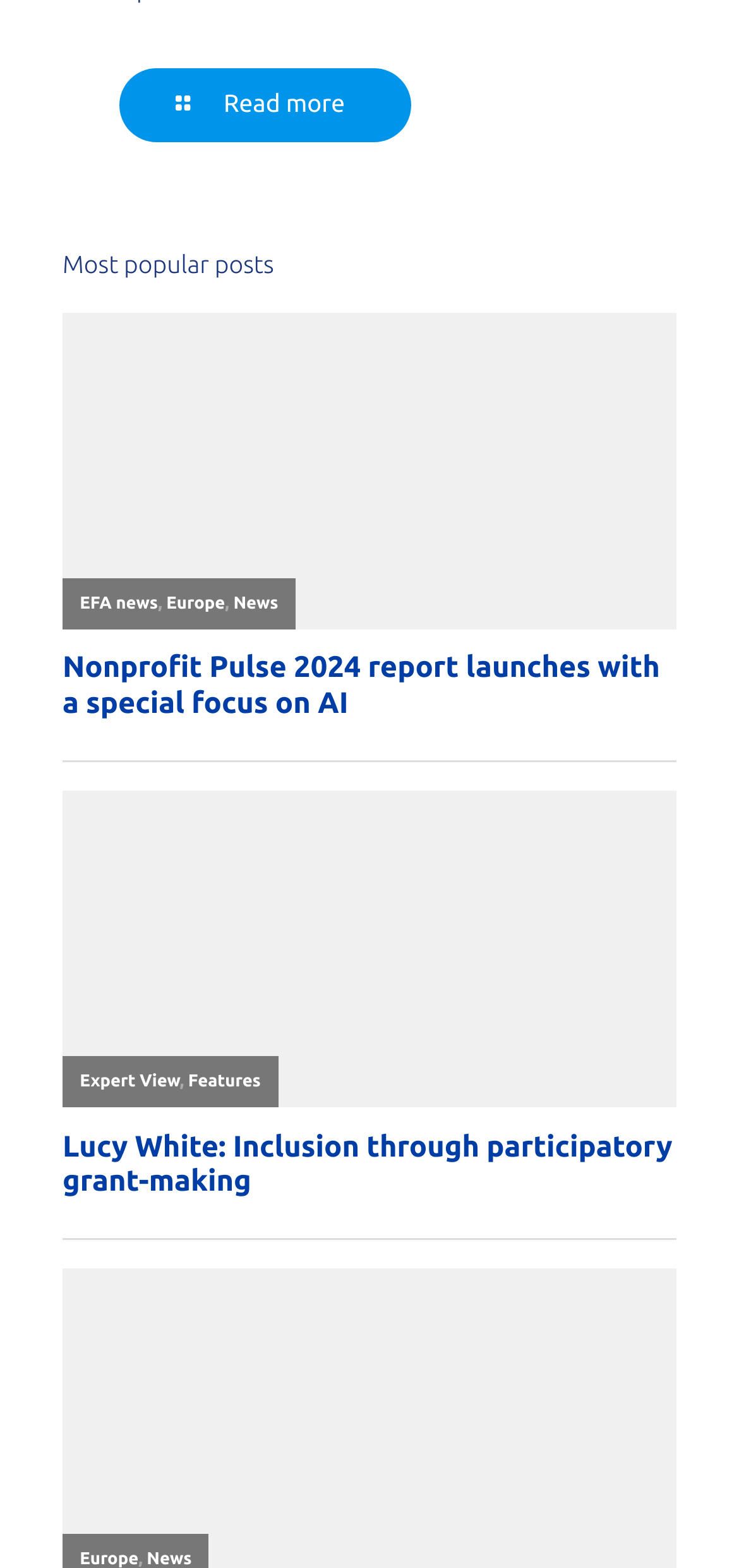Identify the bounding box coordinates of the section that should be clicked to achieve the task described: "Visit Regina decks website".

None